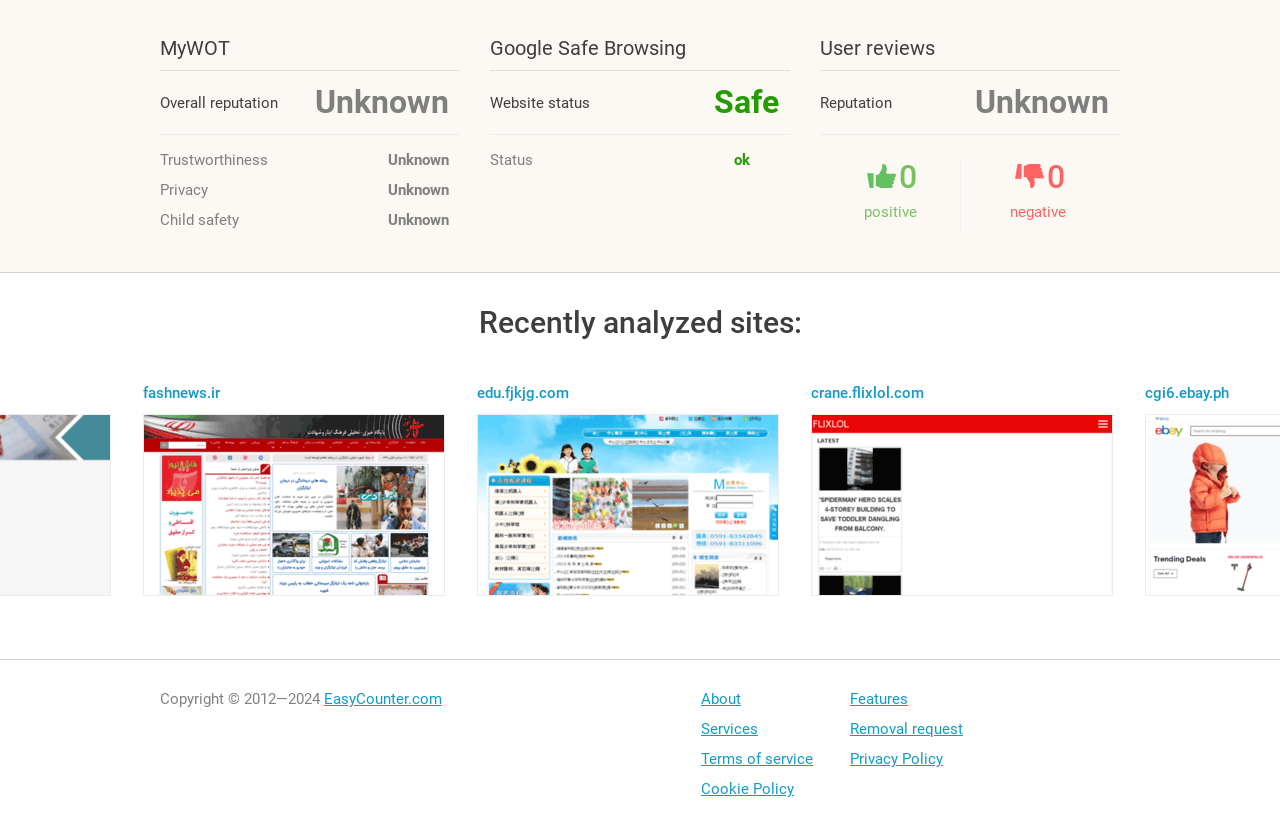Identify the bounding box coordinates of the specific part of the webpage to click to complete this instruction: "Post a comment".

None